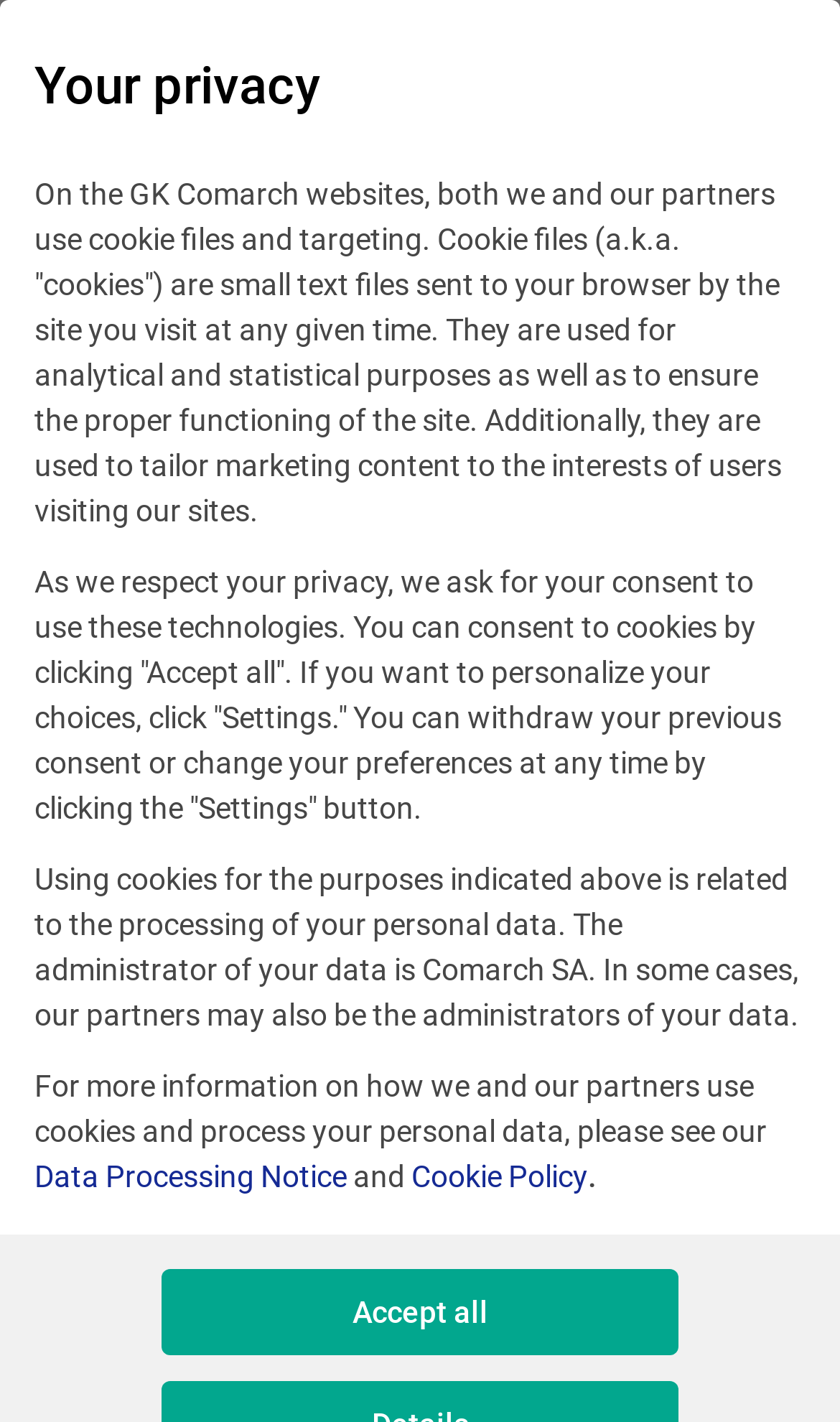Identify the bounding box coordinates of the clickable region required to complete the instruction: "Click the COMARCH link". The coordinates should be given as four float numbers within the range of 0 and 1, i.e., [left, top, right, bottom].

[0.133, 0.0, 0.449, 0.073]